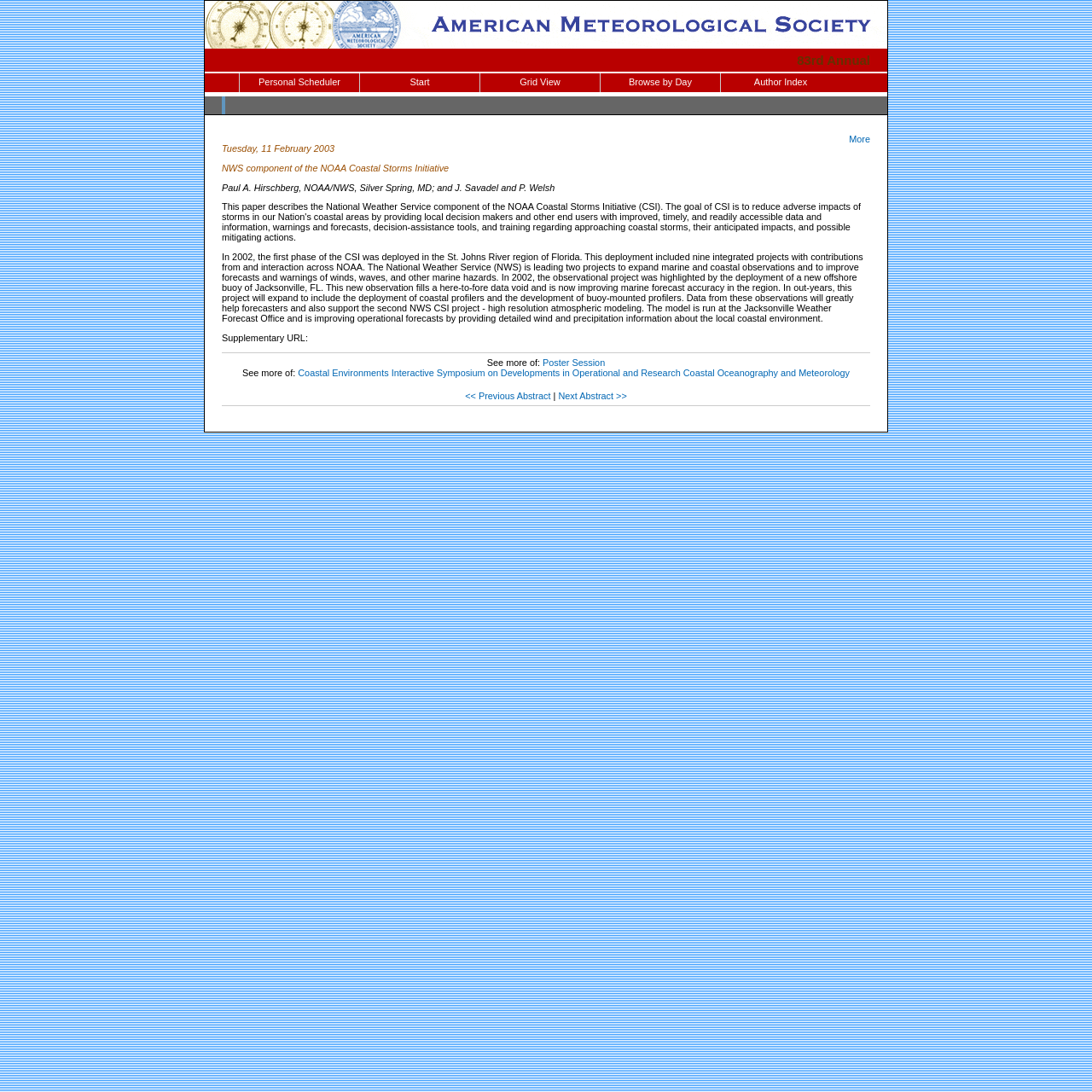Answer the question with a brief word or phrase:
What is the purpose of the observational project?

To improve marine forecast accuracy